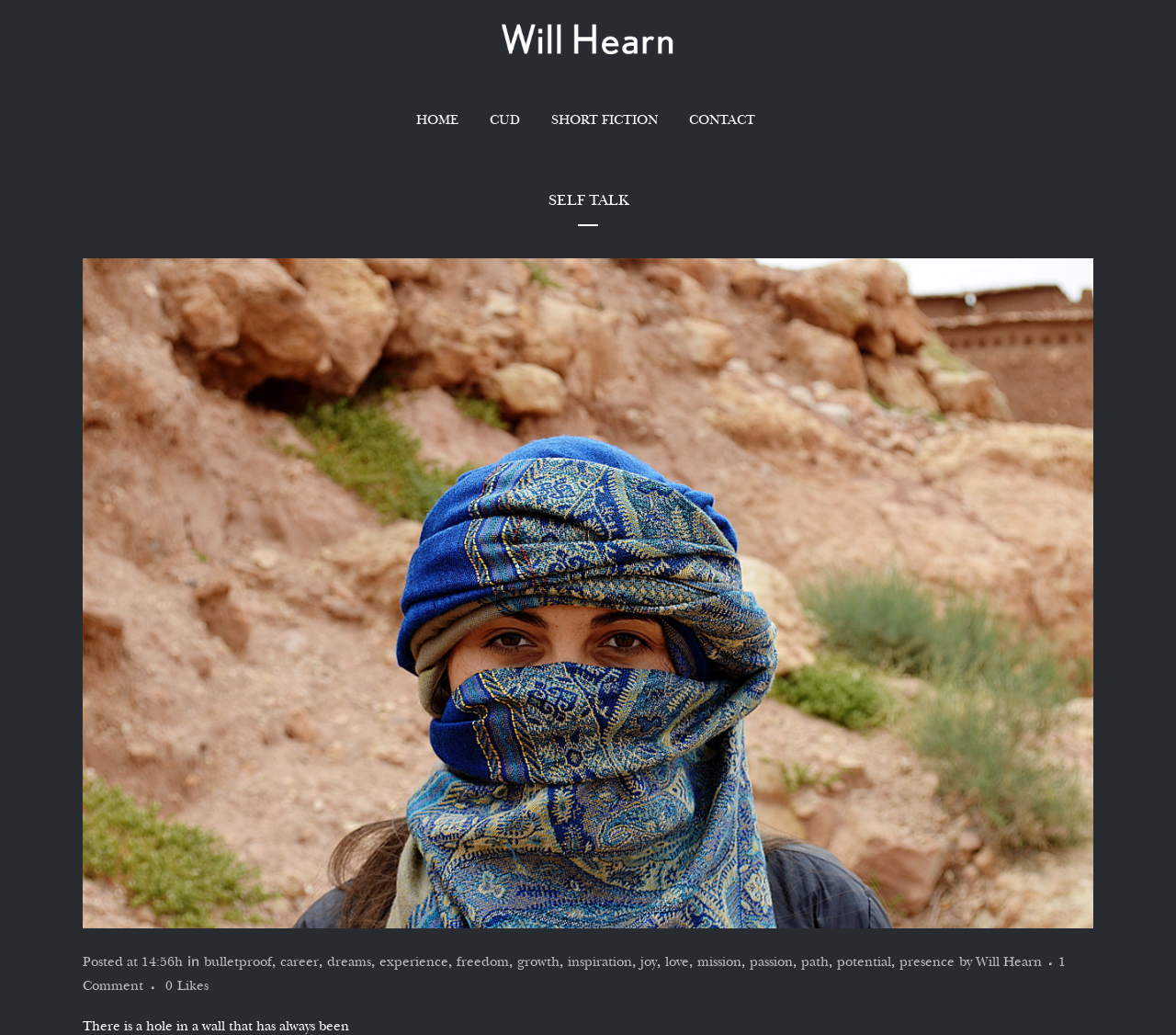Can you give a detailed response to the following question using the information from the image? How many links are in the top navigation bar?

I counted the number of links in the top navigation bar, which are 'HOME', 'CUD', 'SHORT FICTION', and 'CONTACT', and found that there are 4 links.